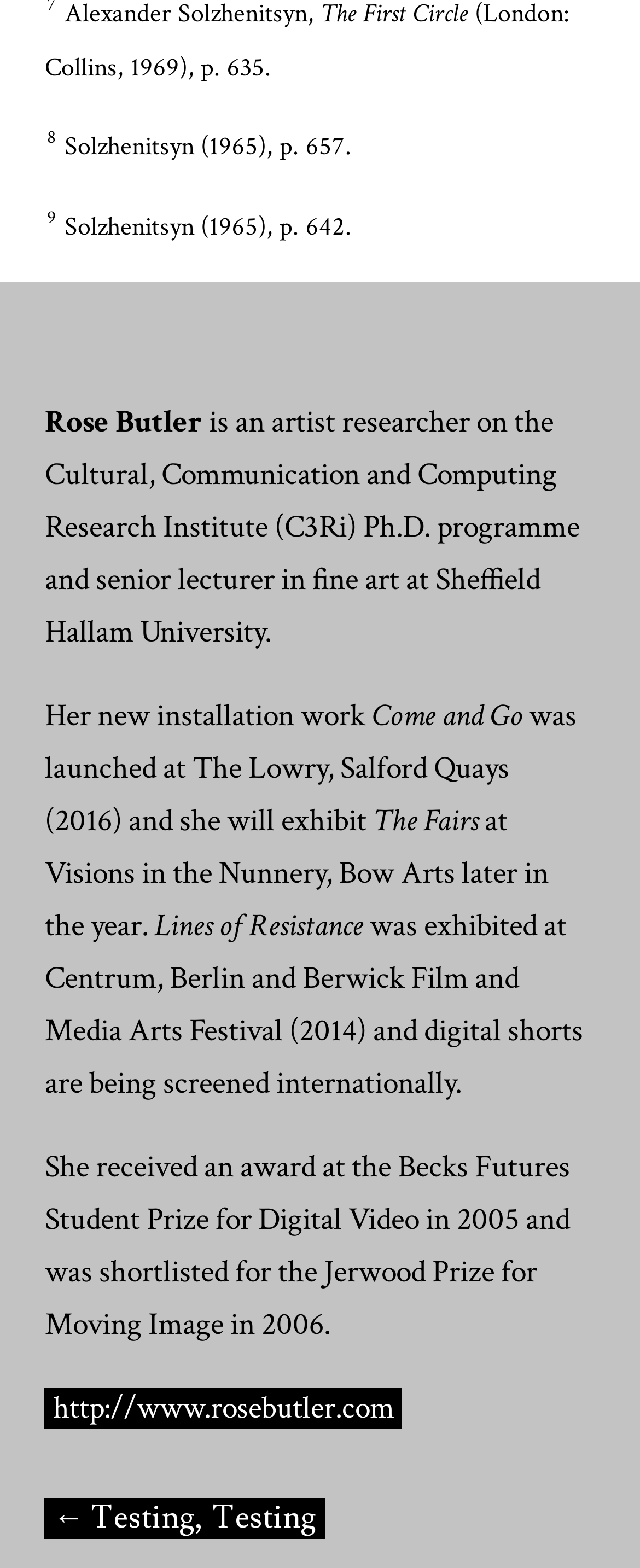Using the provided element description "http://www.rosebutler.com", determine the bounding box coordinates of the UI element.

[0.07, 0.885, 0.629, 0.912]